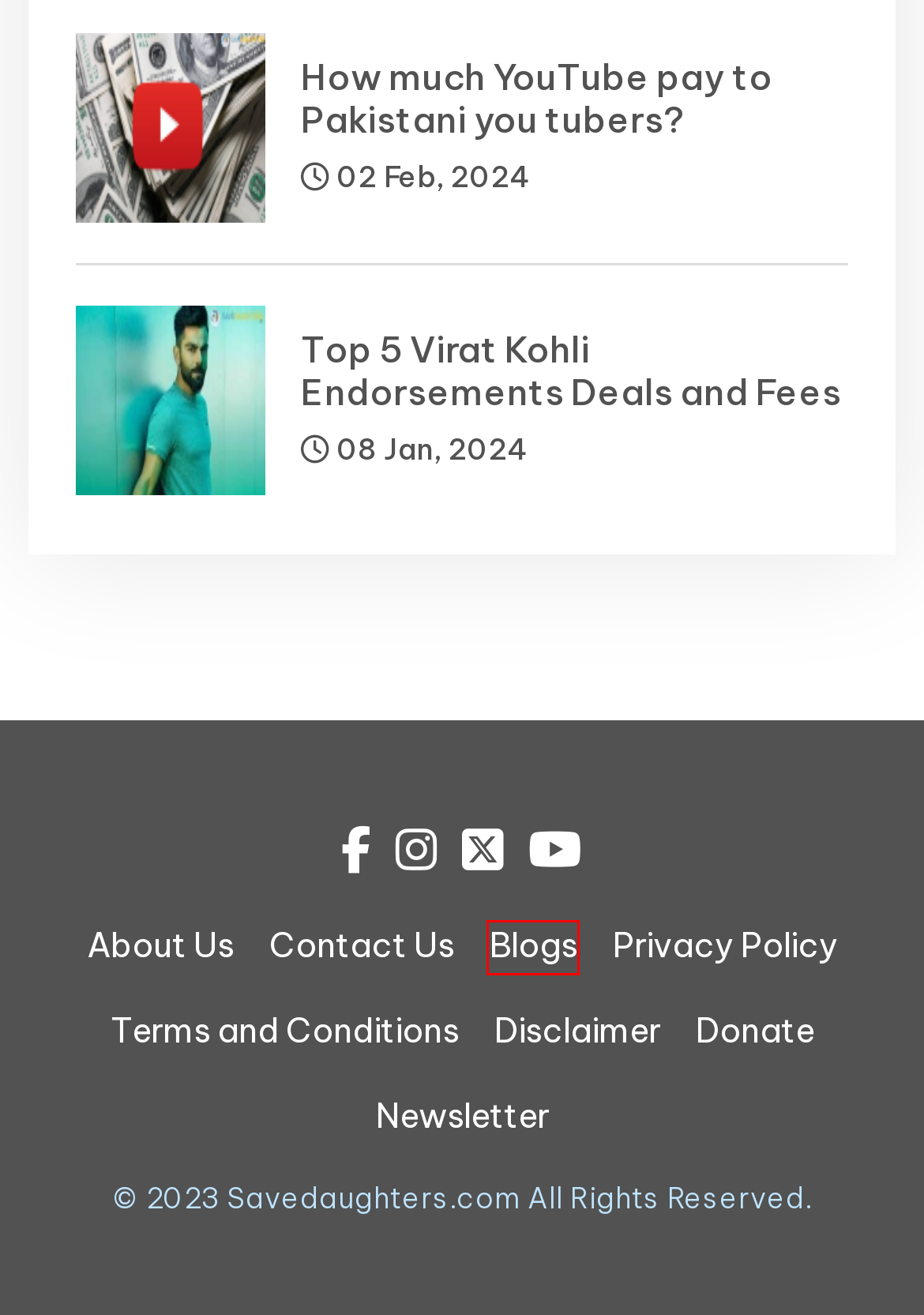Examine the screenshot of a webpage with a red rectangle bounding box. Select the most accurate webpage description that matches the new webpage after clicking the element within the bounding box. Here are the candidates:
A. Indian Celeb Blog- All Hollywood & Bollywood Current Affairs
B. Yazan Al Kafarnah Parents, Fast Check, Yazan Al Kafarnah Before
C. How much YouTube pay to Pakistani you tubers?
D. Loan Policies- Know different types of loans offered by banks.
E. Latest government exam form 2023 updates & information.
F. Inspirational celebrity's biography & Autobiographies of Famous Personalities
G. Terms Conditions
H. Uorfi Javed’s New Reality Show ‘Follow Carlo Yaar’ on the Horizon

A